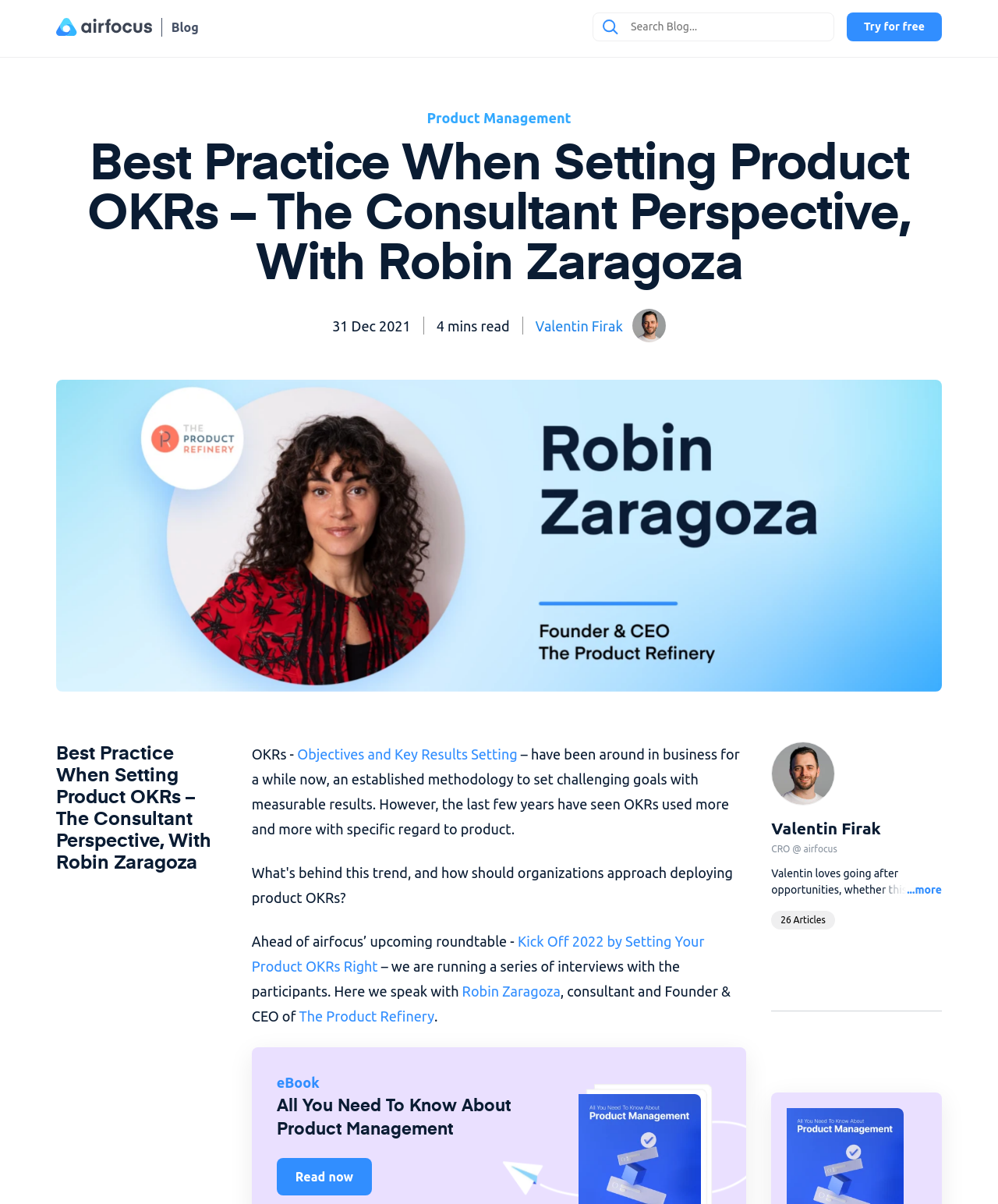Determine the bounding box coordinates for the element that should be clicked to follow this instruction: "go to home page". The coordinates should be given as four float numbers between 0 and 1, in the format [left, top, right, bottom].

[0.056, 0.015, 0.161, 0.03]